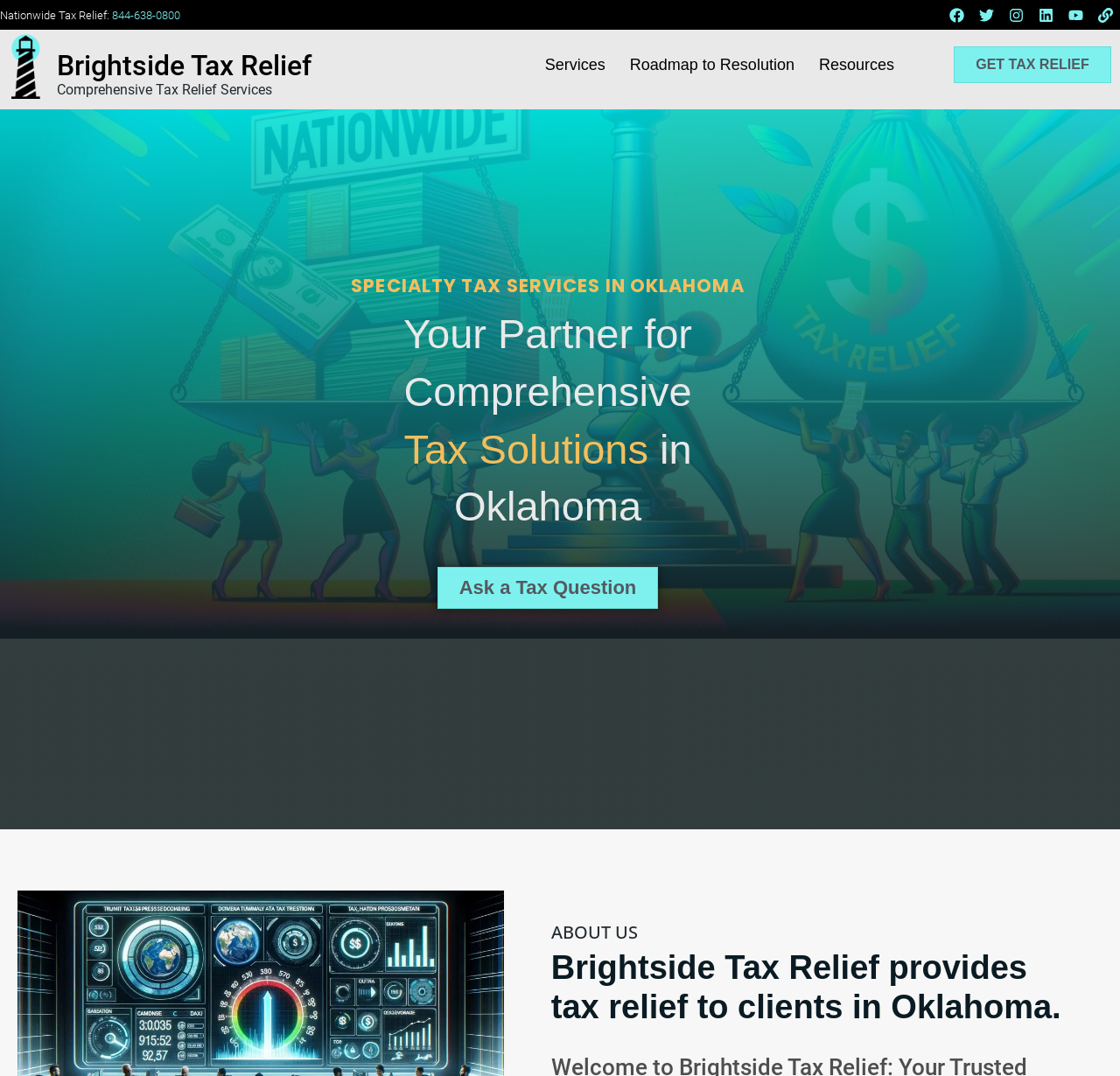Identify and extract the main heading of the webpage.

SPECIALTY TAX SERVICES IN OKLAHOMA